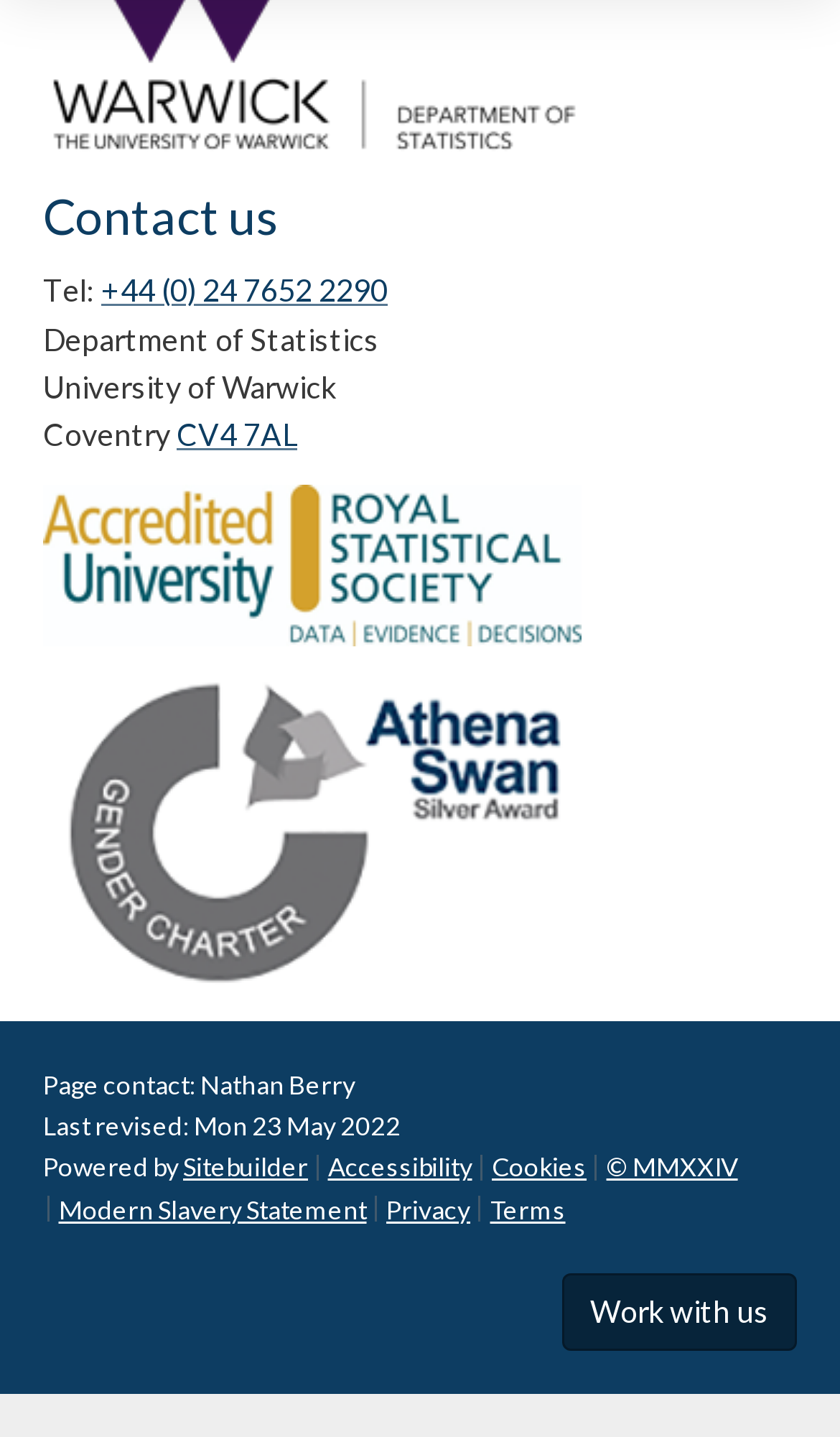What is the accreditation scheme logo displayed on the page?
Give a single word or phrase as your answer by examining the image.

Royal Statistical Society